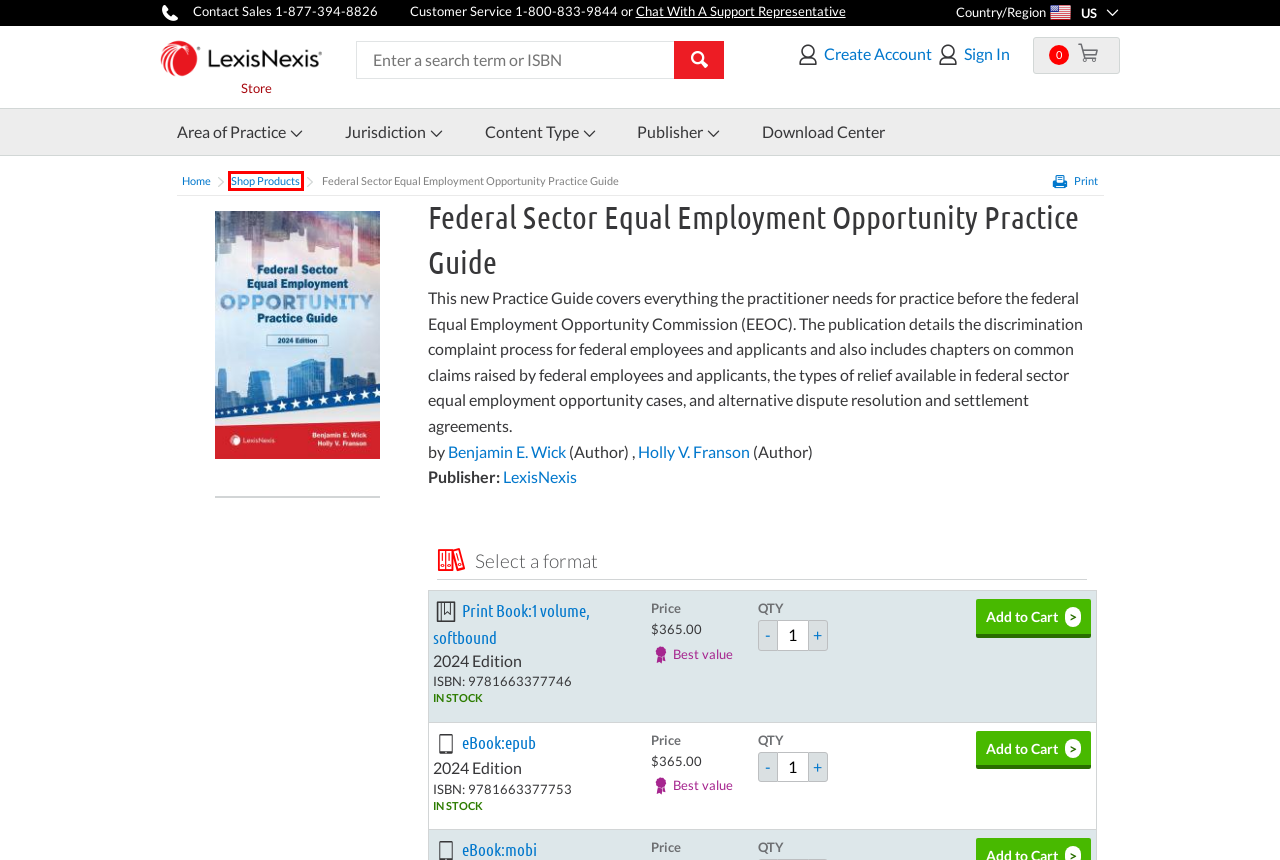You have a screenshot of a webpage with a red bounding box around an element. Choose the best matching webpage description that would appear after clicking the highlighted element. Here are the candidates:
A. Shopping Cart | LexisNexis Store
B. Content Type | LexisNexis Store
C. Registration | LexisNexis Store
D. Shop by Legal Jurisdiction | LexisNexis Law Books | LexisNexis Store
E. Shop Products | LexisNexis Store
F. Sign in | LexisNexis Store
G. Shop by Legal Practice Area | LexisNexis Law Books | LexisNexis Store
H. LexisNexis Store | Shop Law Books & Legal Research Guides

E